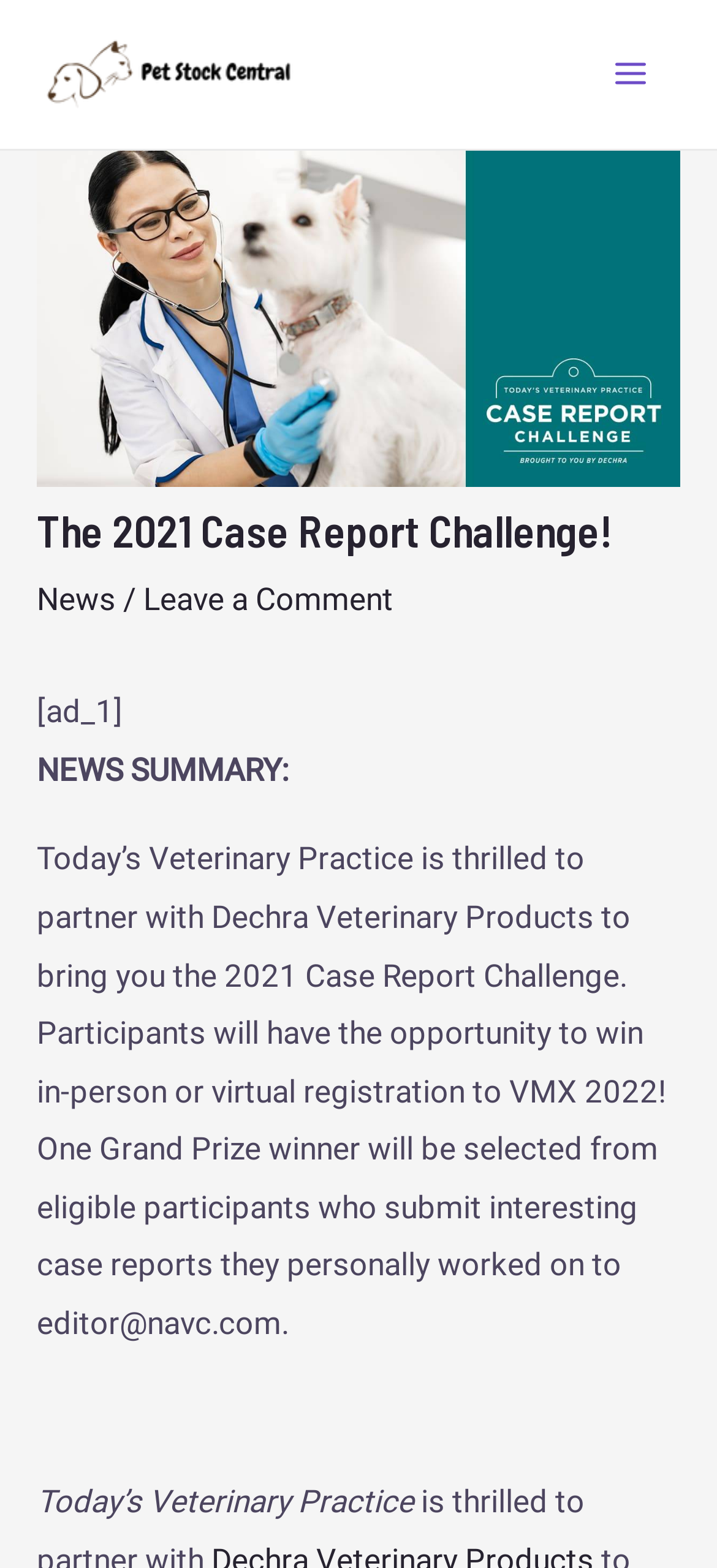Using the description "Main Menu", predict the bounding box of the relevant HTML element.

[0.822, 0.021, 0.938, 0.074]